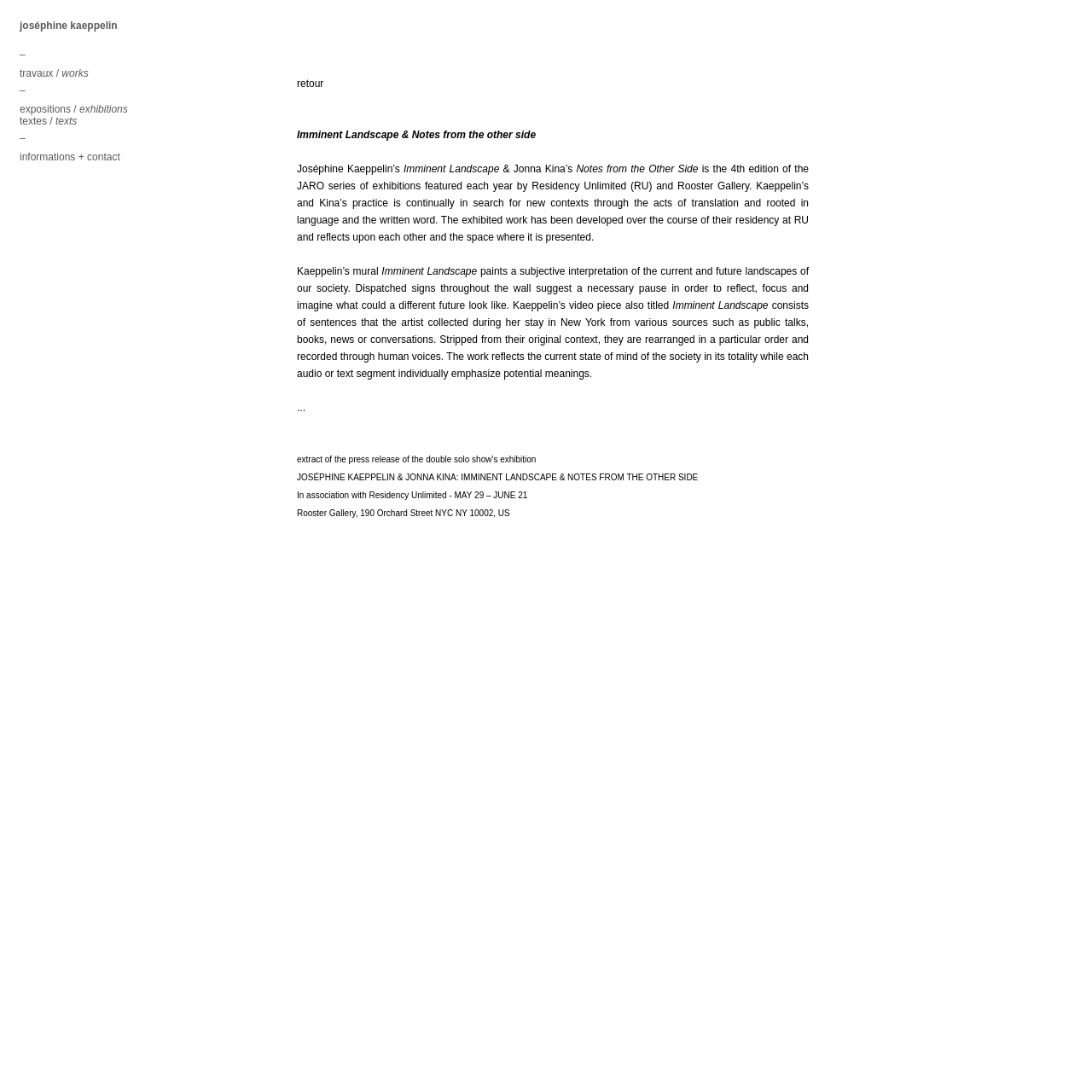Kindly provide the bounding box coordinates of the section you need to click on to fulfill the given instruction: "view Joséphine Kaeppelin's works".

[0.018, 0.062, 0.081, 0.073]